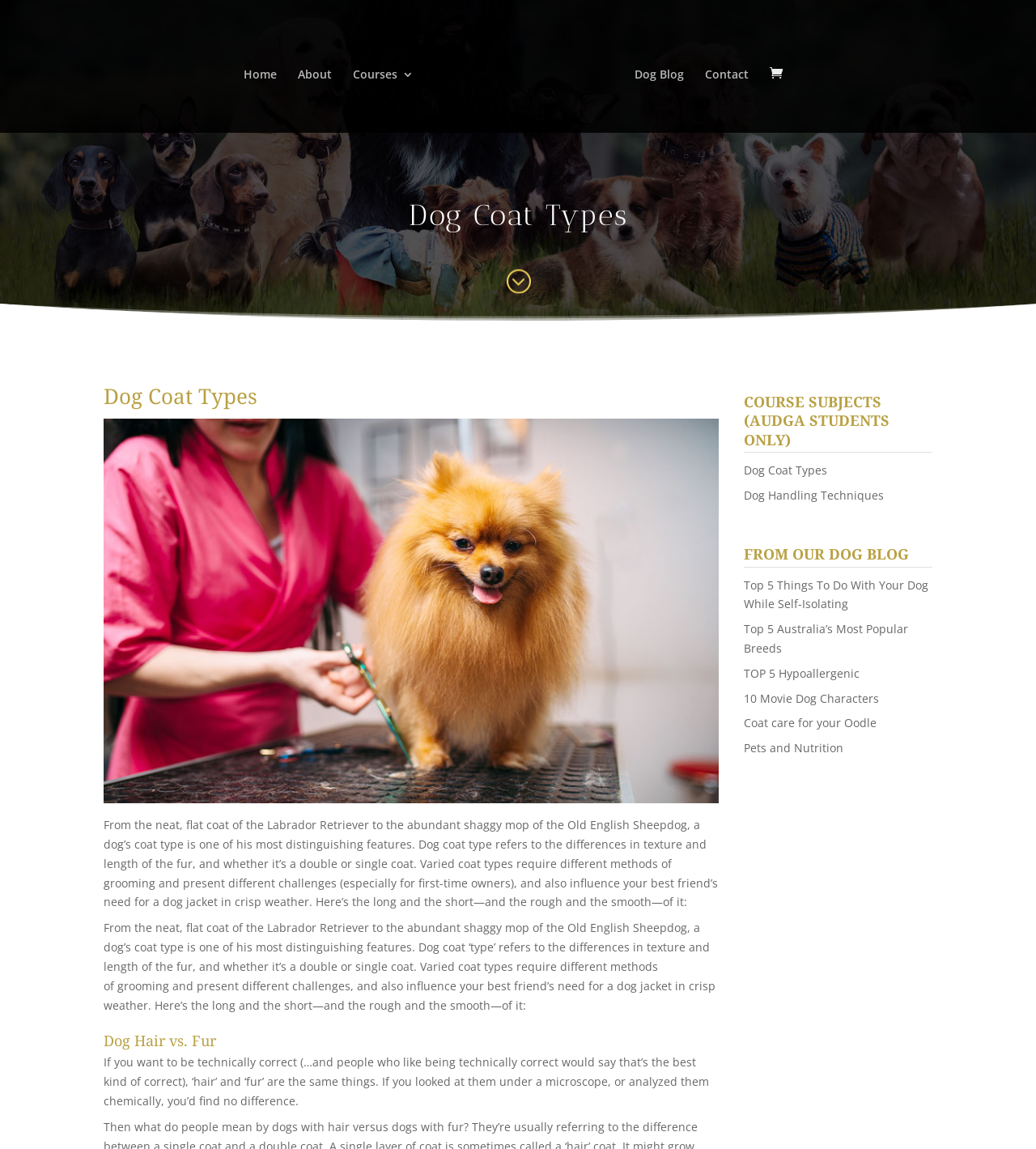Find the bounding box coordinates for the area that must be clicked to perform this action: "learn about dog hair vs fur".

[0.1, 0.898, 0.694, 0.916]